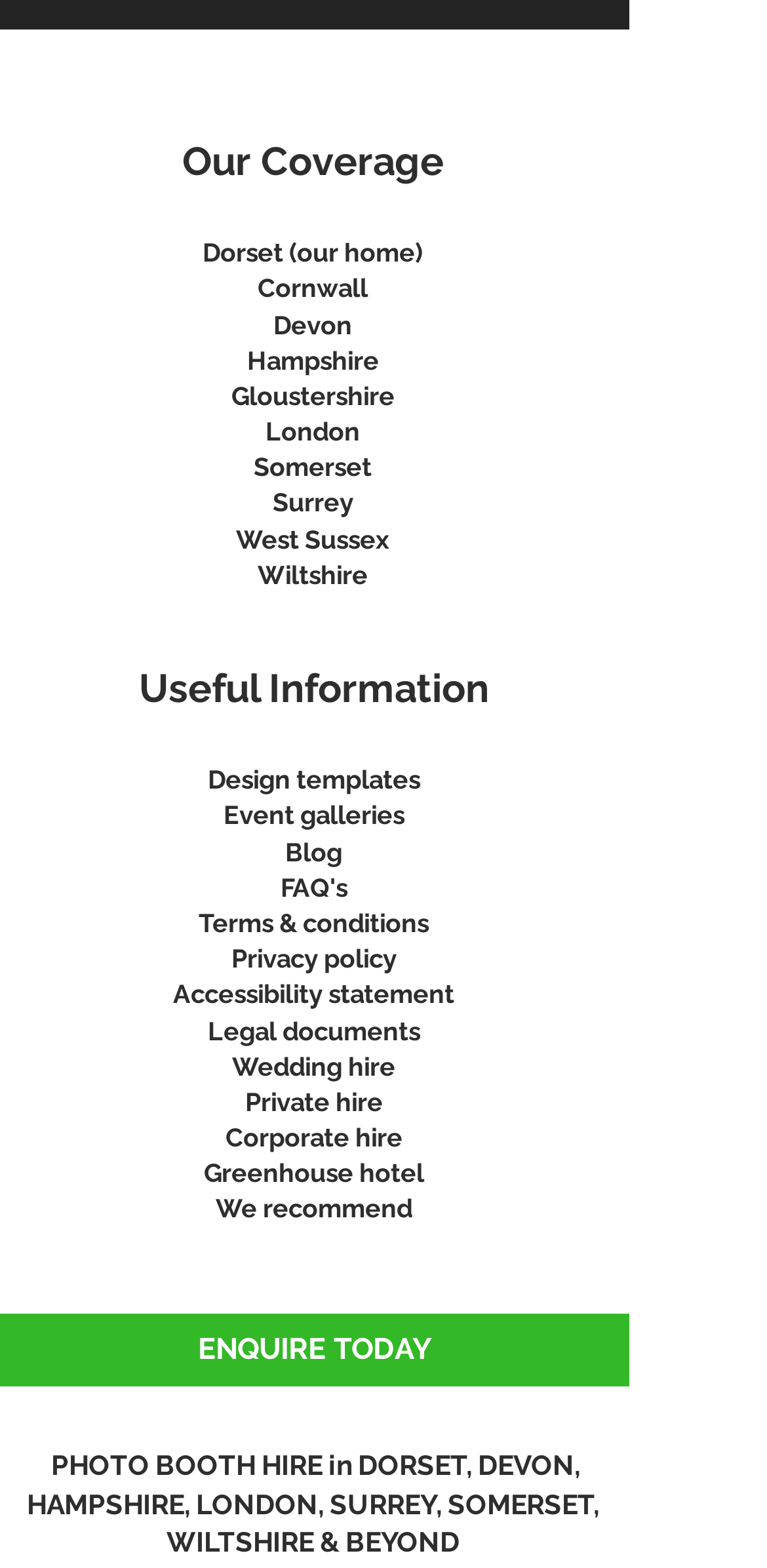What is the purpose of the 'ENQUIRE TODAY' link?
Please answer the question with as much detail as possible using the screenshot.

The 'ENQUIRE TODAY' link is prominently displayed at the bottom of the page, suggesting that it is a call-to-action for users to enquire about the photo booth hire service.